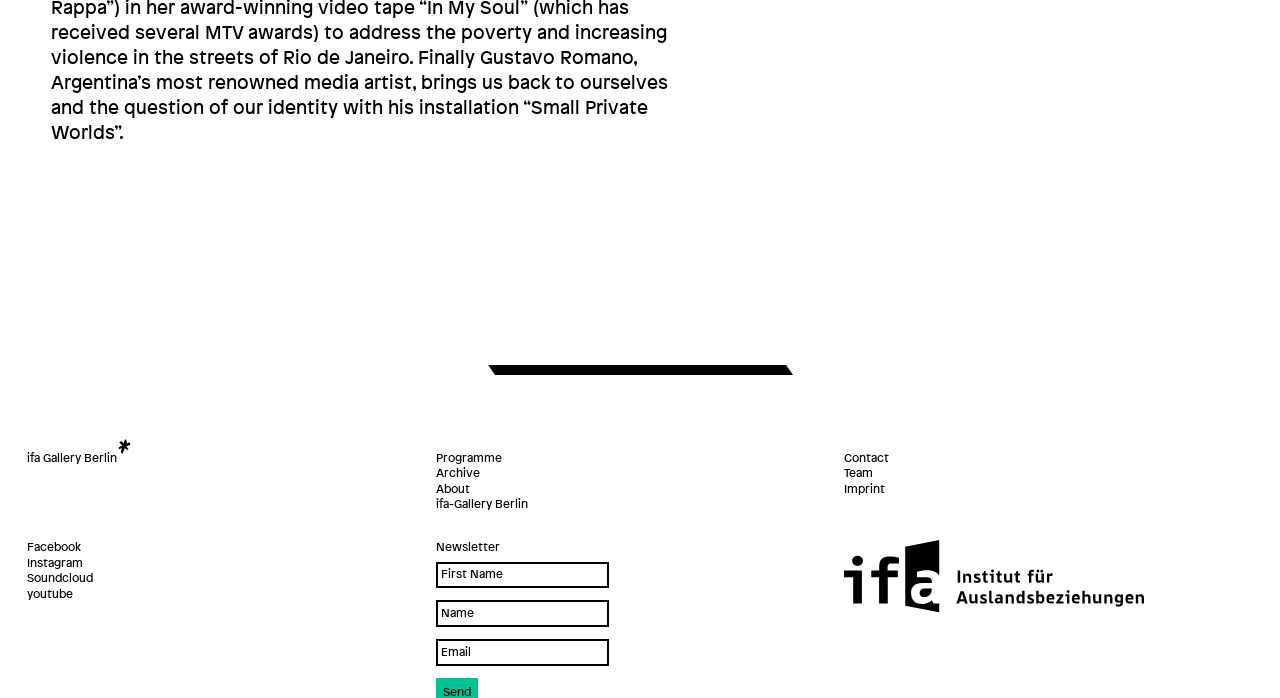Find the bounding box coordinates of the area to click in order to follow the instruction: "click ifa Gallery Berlin".

[0.021, 0.646, 0.091, 0.668]